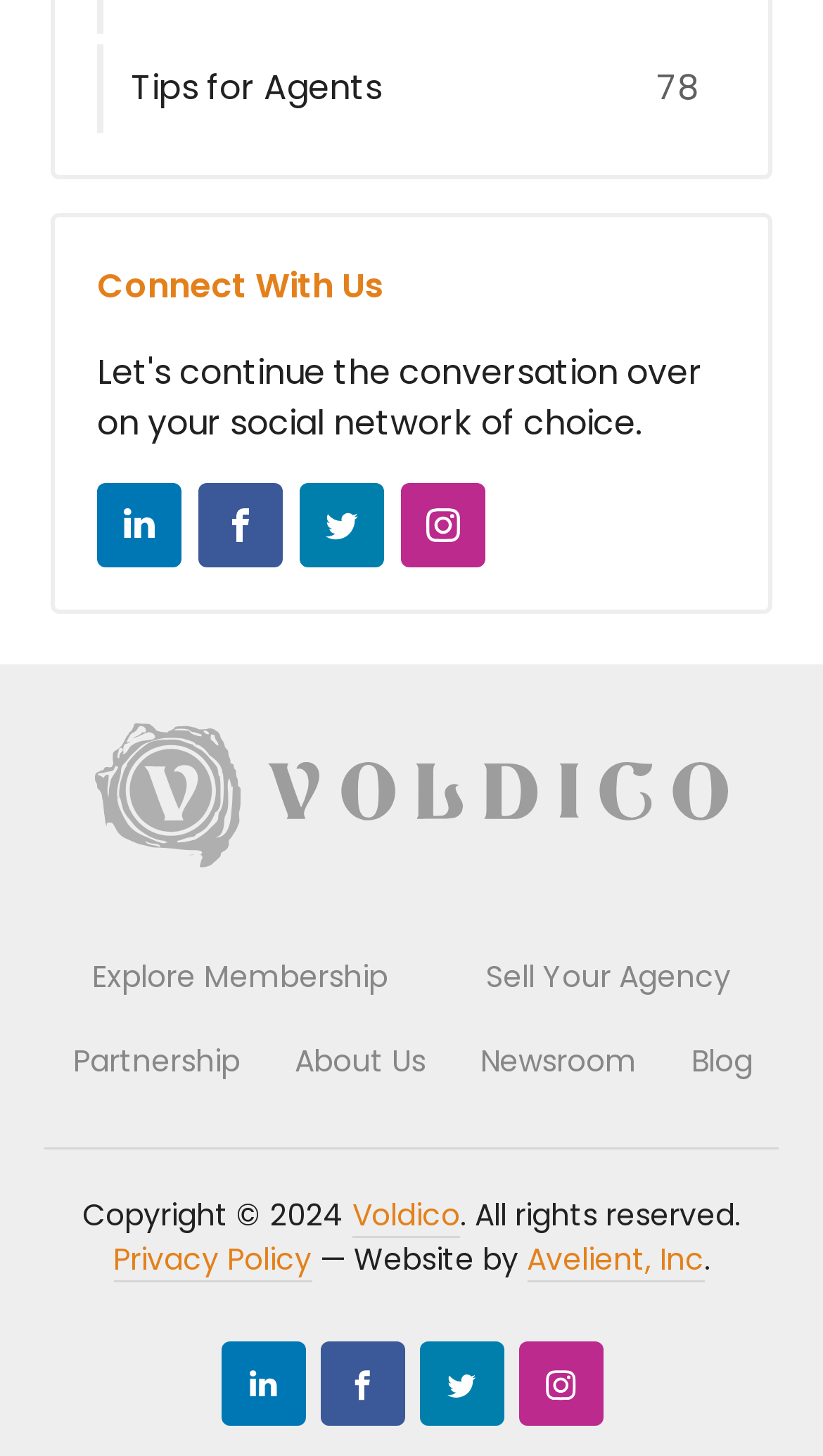Identify the bounding box coordinates for the region to click in order to carry out this instruction: "Check the privacy policy". Provide the coordinates using four float numbers between 0 and 1, formatted as [left, top, right, bottom].

[0.137, 0.851, 0.378, 0.881]